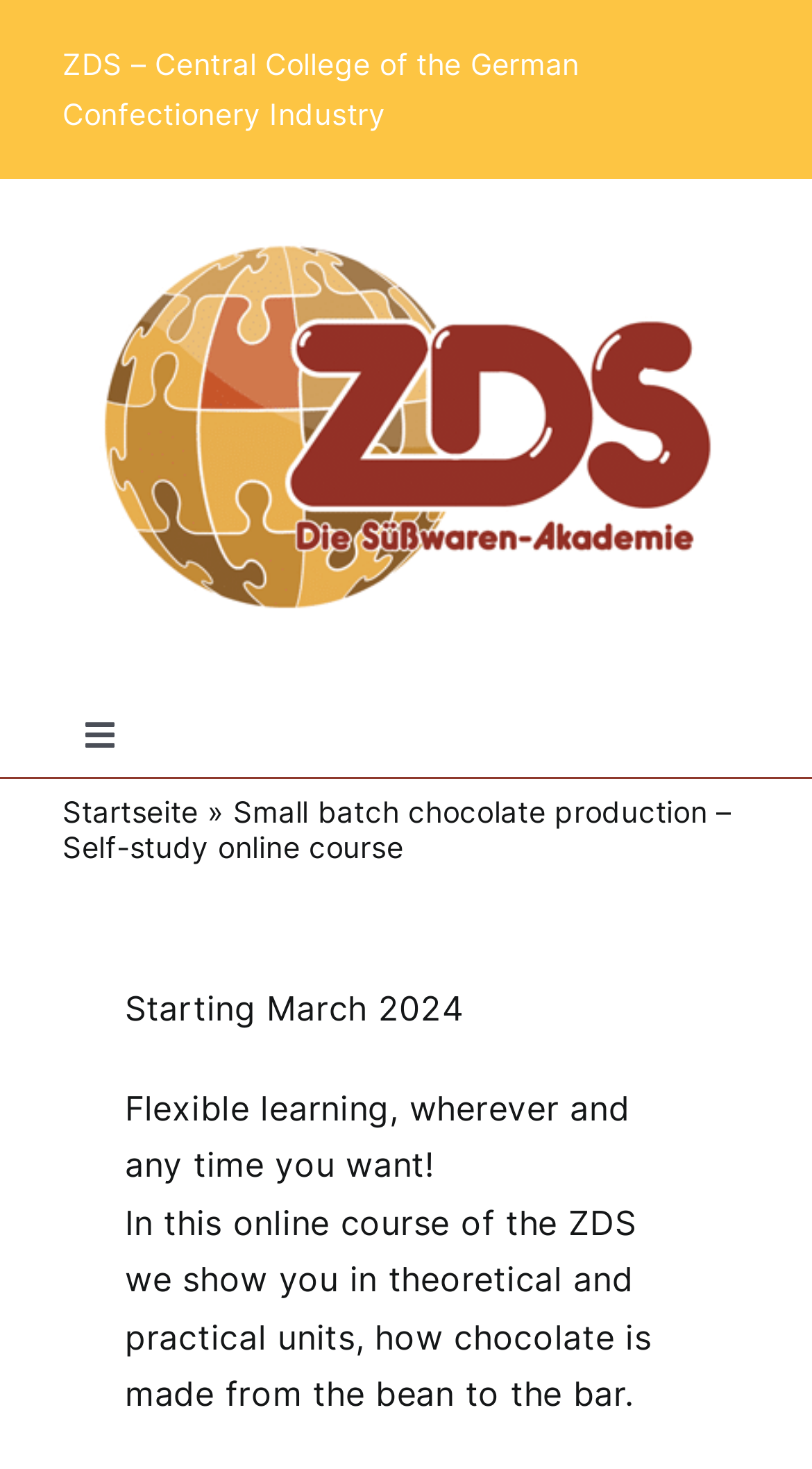What is the name of the institution?
Look at the image and respond with a single word or a short phrase.

ZDS